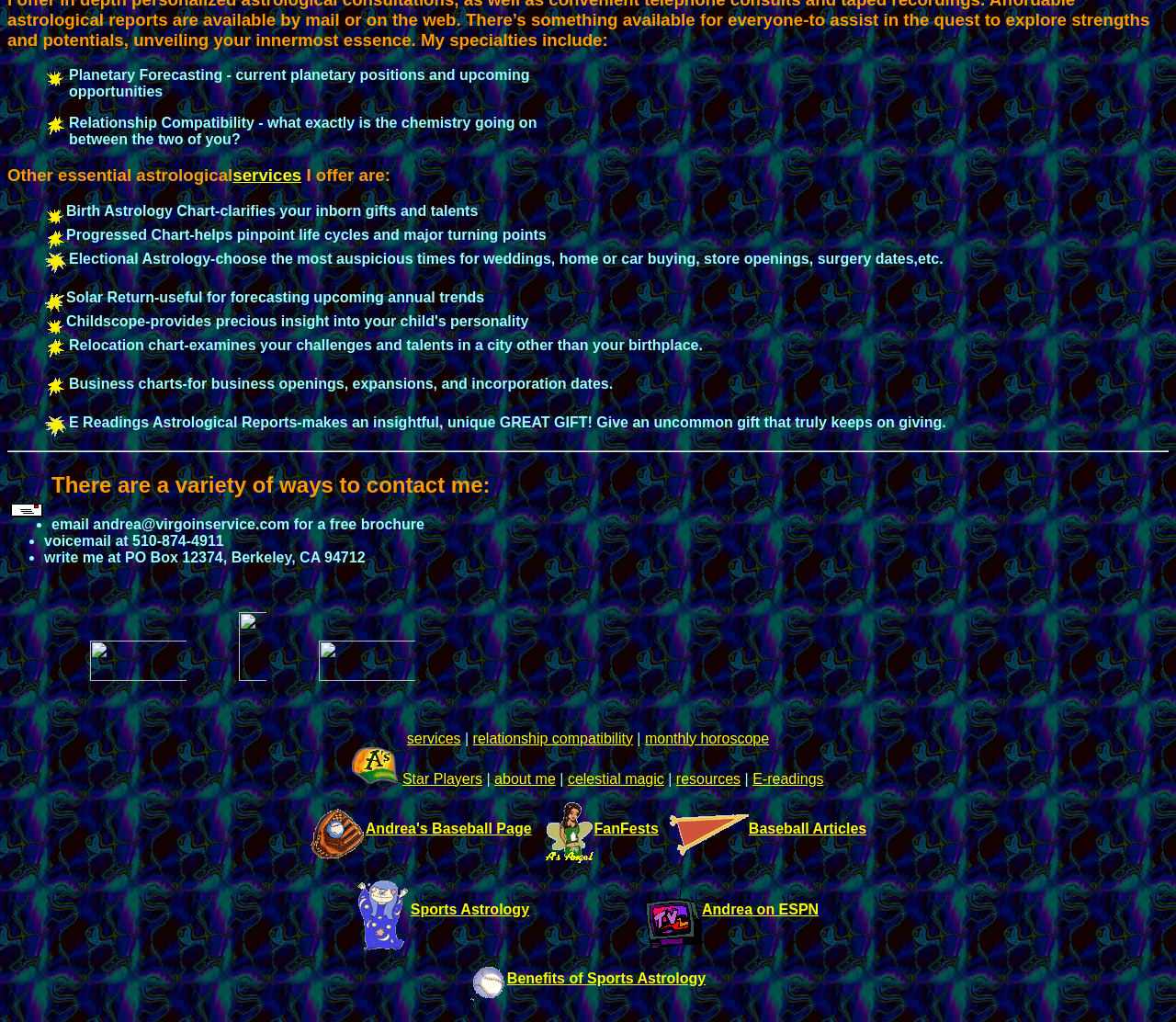Specify the bounding box coordinates of the element's area that should be clicked to execute the given instruction: "go to About page". The coordinates should be four float numbers between 0 and 1, i.e., [left, top, right, bottom].

None